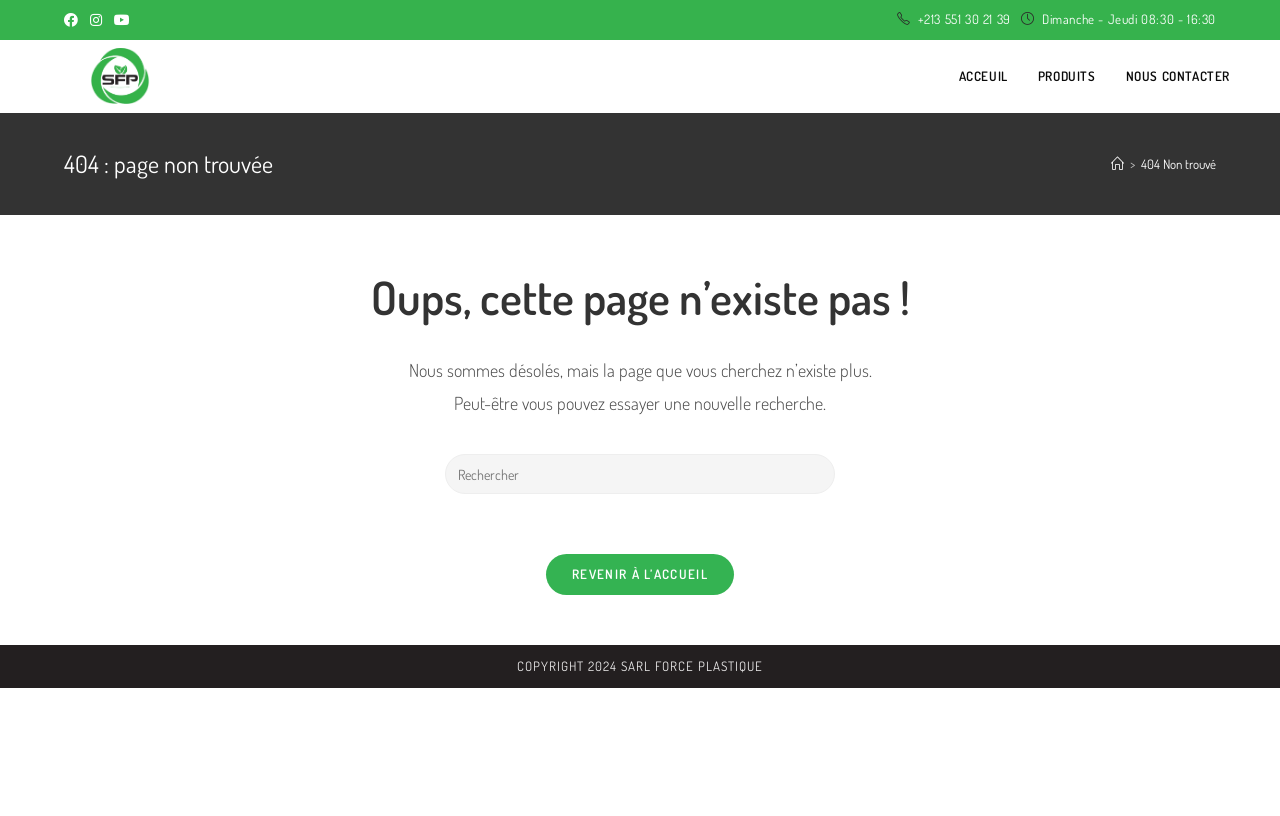Find the bounding box coordinates of the area that needs to be clicked in order to achieve the following instruction: "Return to the homepage". The coordinates should be specified as four float numbers between 0 and 1, i.e., [left, top, right, bottom].

[0.427, 0.679, 0.573, 0.729]